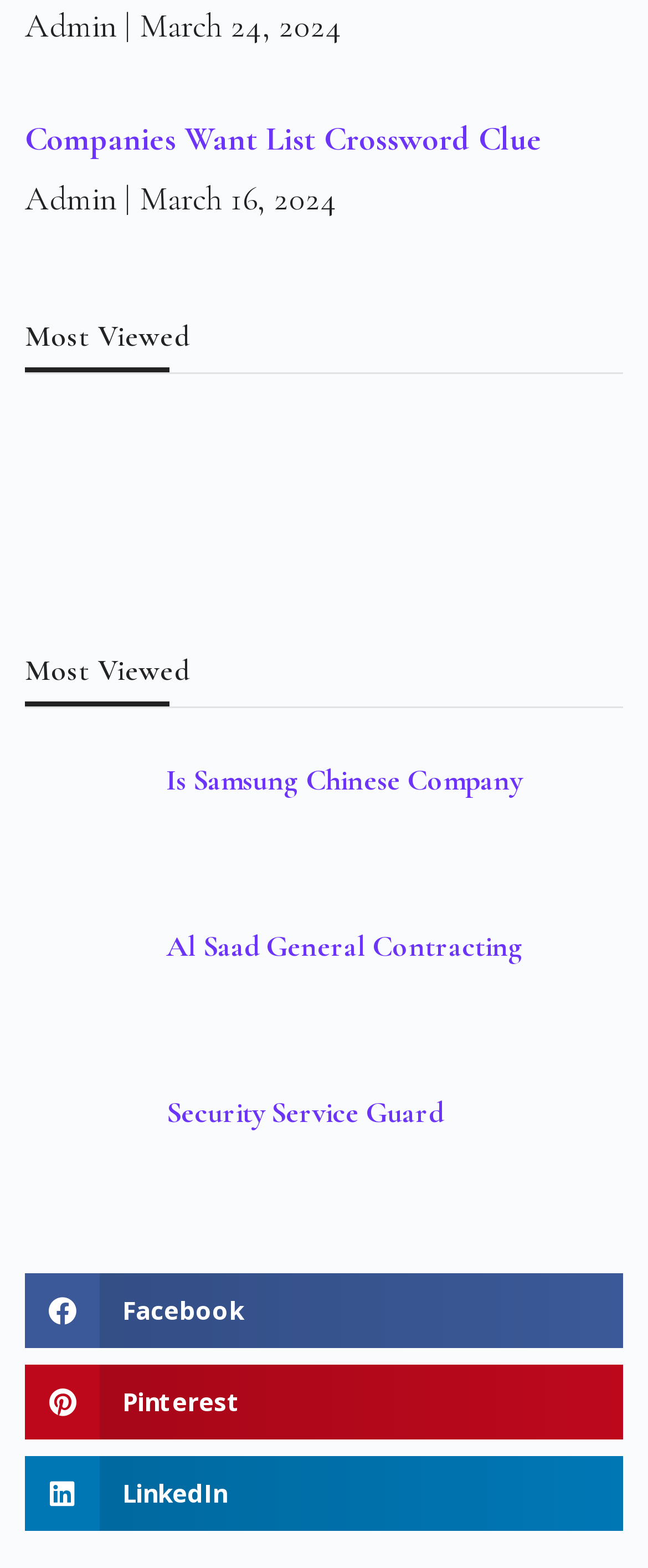Pinpoint the bounding box coordinates of the area that must be clicked to complete this instruction: "View Companies Want List Crossword Clue".

[0.038, 0.076, 0.836, 0.101]